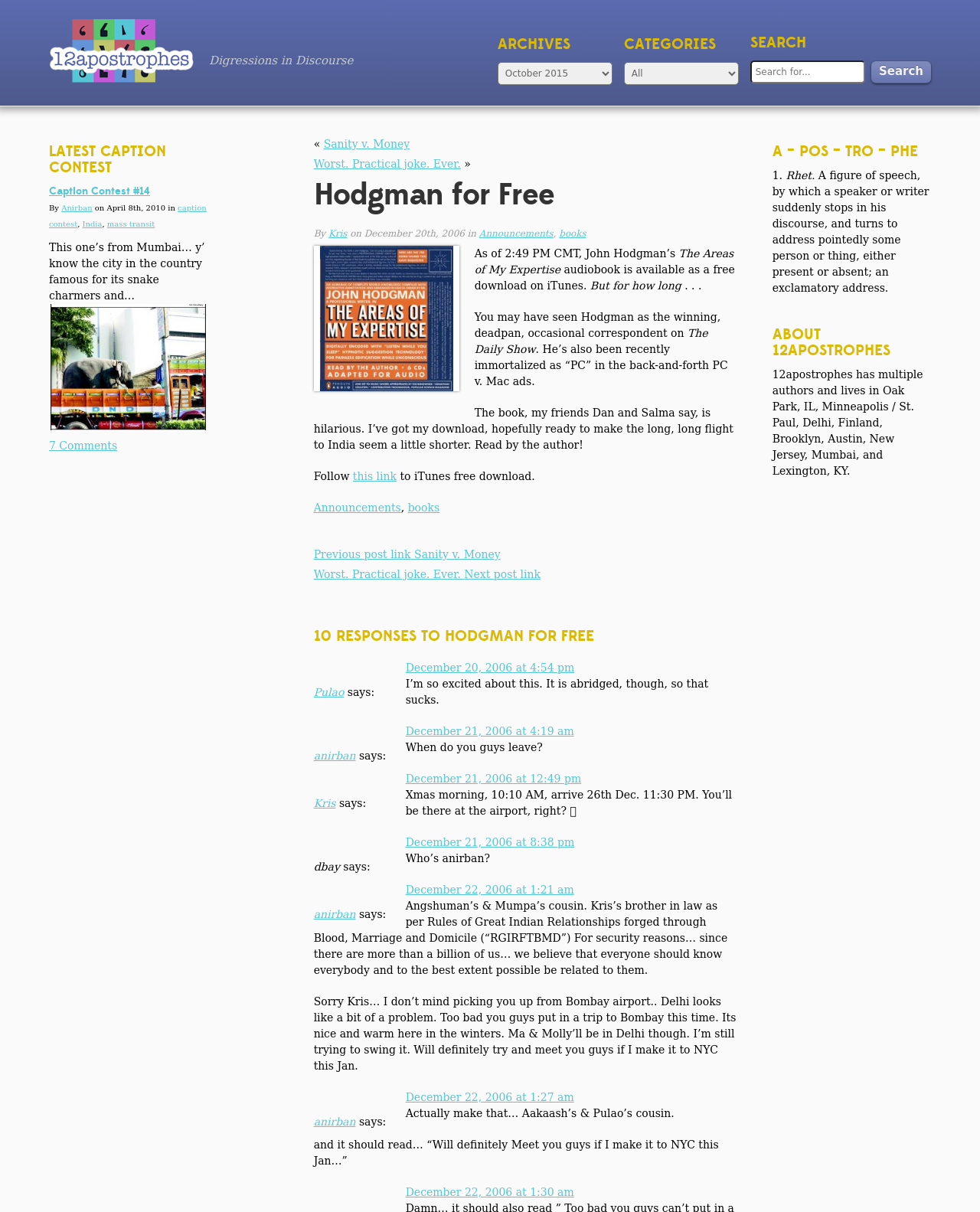Find and provide the bounding box coordinates for the UI element described with: "Worst. Practical joke. Ever.".

[0.32, 0.13, 0.47, 0.14]